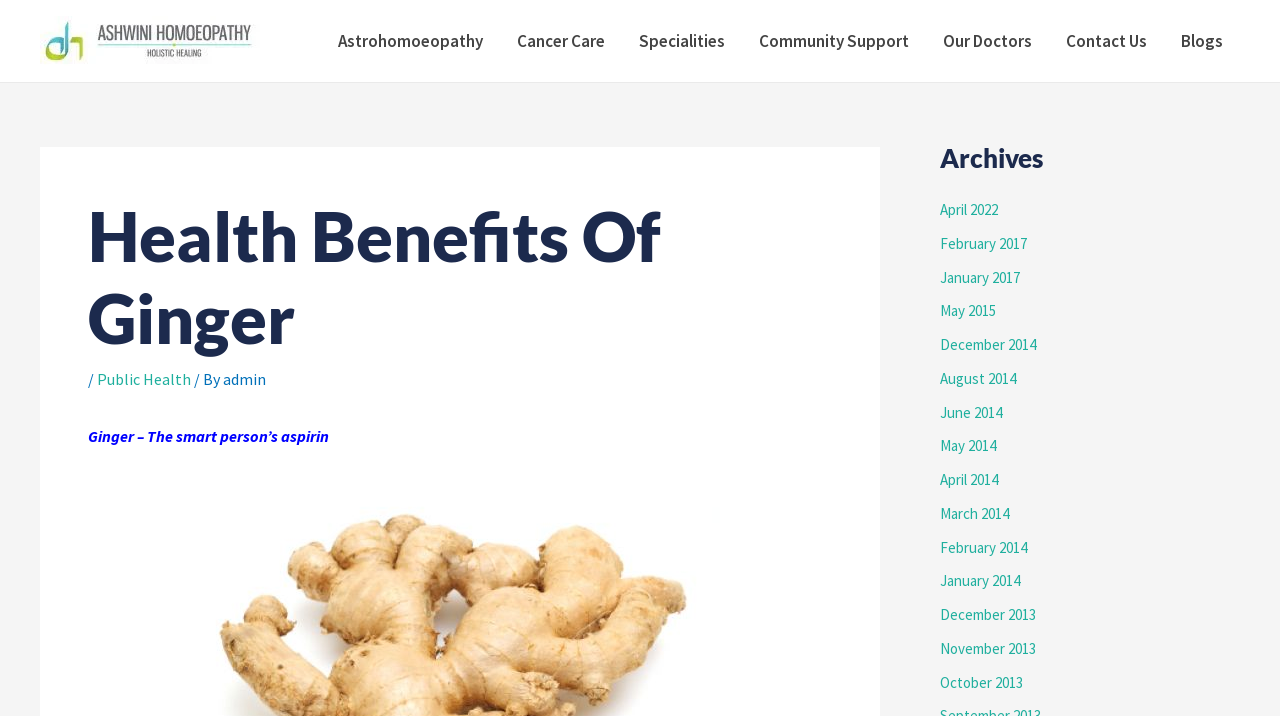Find the bounding box coordinates of the element I should click to carry out the following instruction: "Read Health Benefits Of Ginger heading".

[0.069, 0.272, 0.65, 0.5]